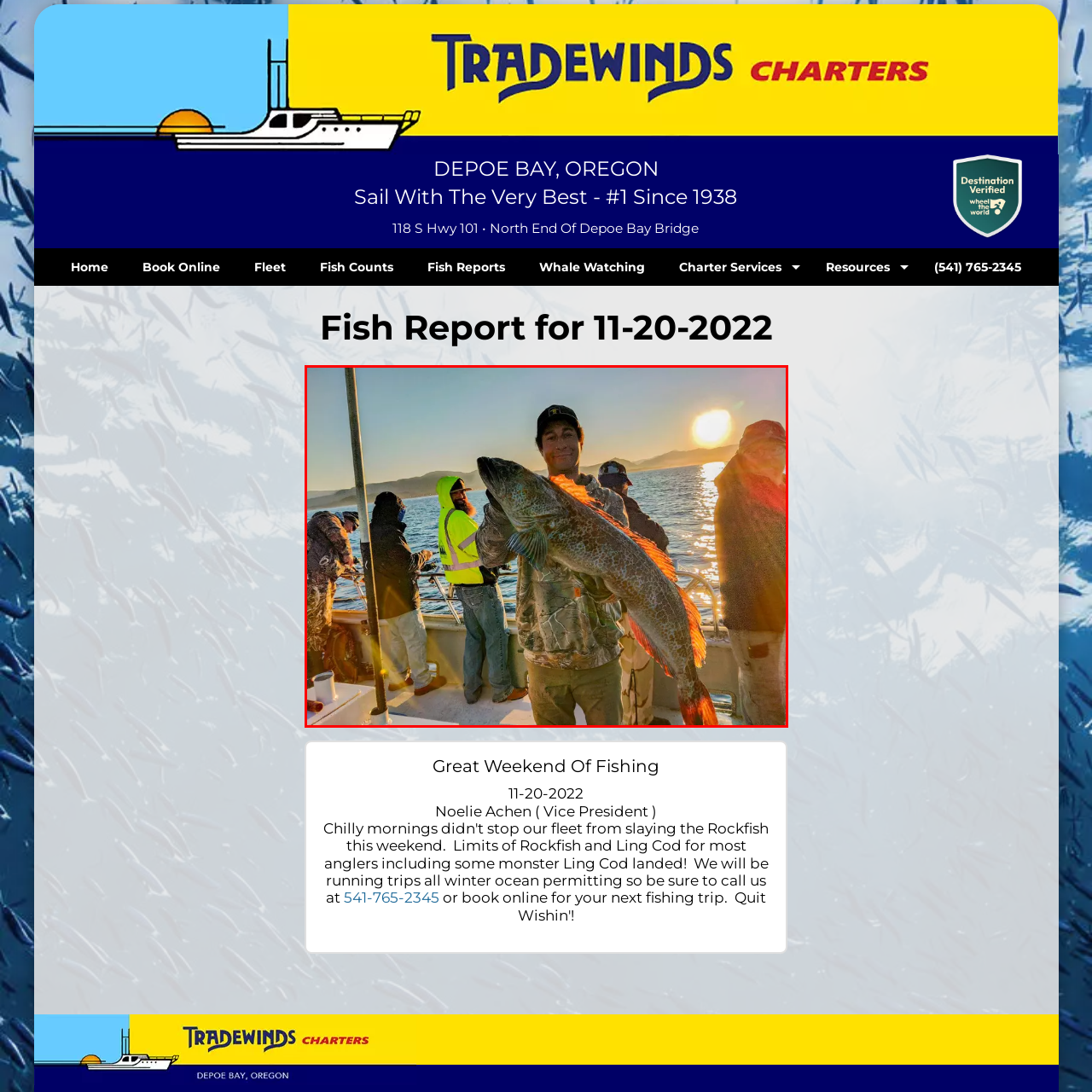Check the image inside the red boundary and briefly answer: What is the weather like in the scene?

Calm